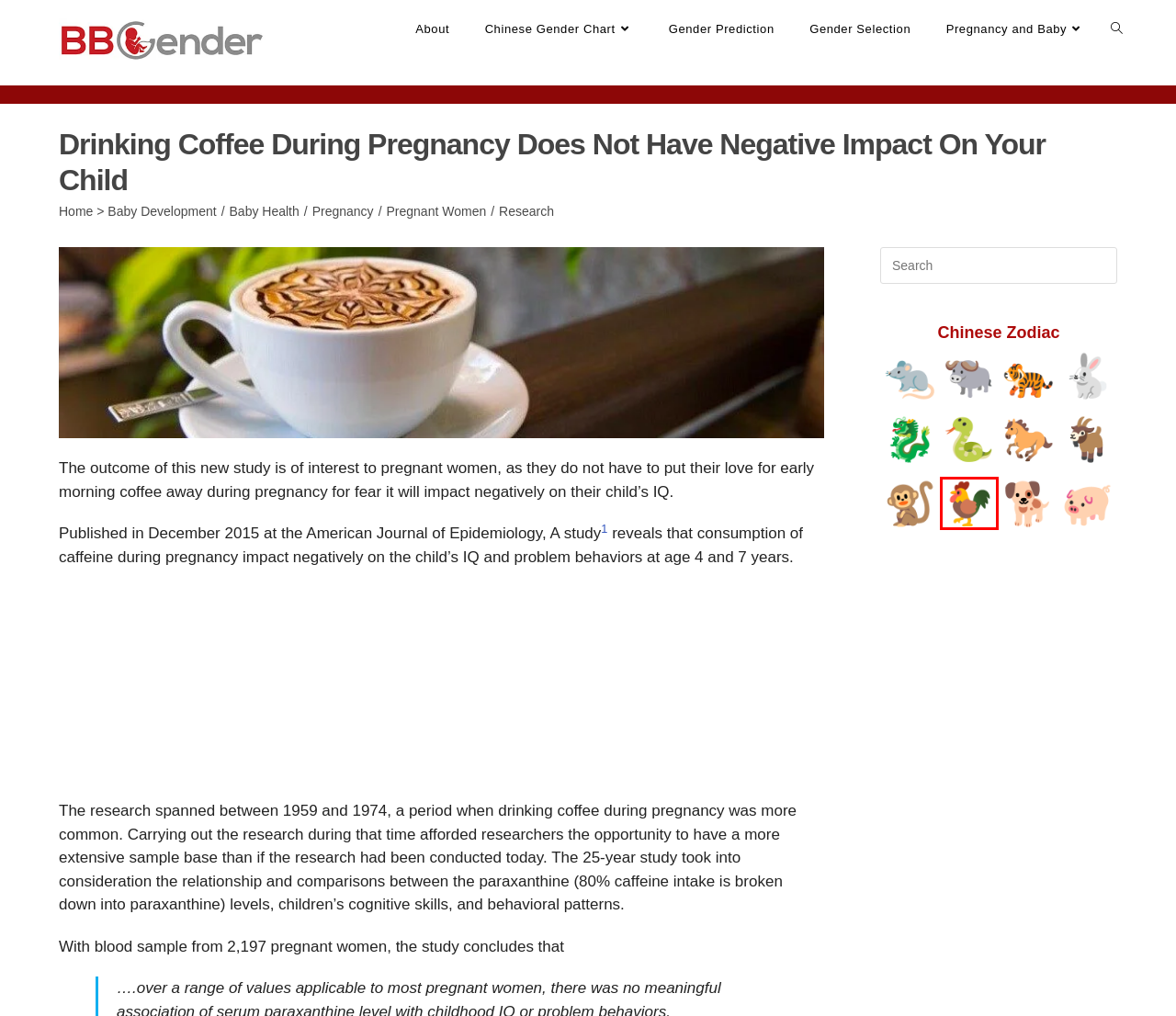You have a screenshot of a webpage with a red bounding box around an element. Select the webpage description that best matches the new webpage after clicking the element within the red bounding box. Here are the descriptions:
A. Year of the Horse - Chinese Zodiac | Characteristics and Fortunes
B. Baby Health Archives - Gender Prediction
C. Research Archives - Gender Prediction
D. Pregnancy Archives - Gender Prediction
E. Year of the Rooster - Chinese Zodiac | Characteristics and Fortunes
F. About
G. Pregnant Women Archives - Gender Prediction
H. Year of the Pig - Chinese Zodiac | Characteristics and Fortunes

E